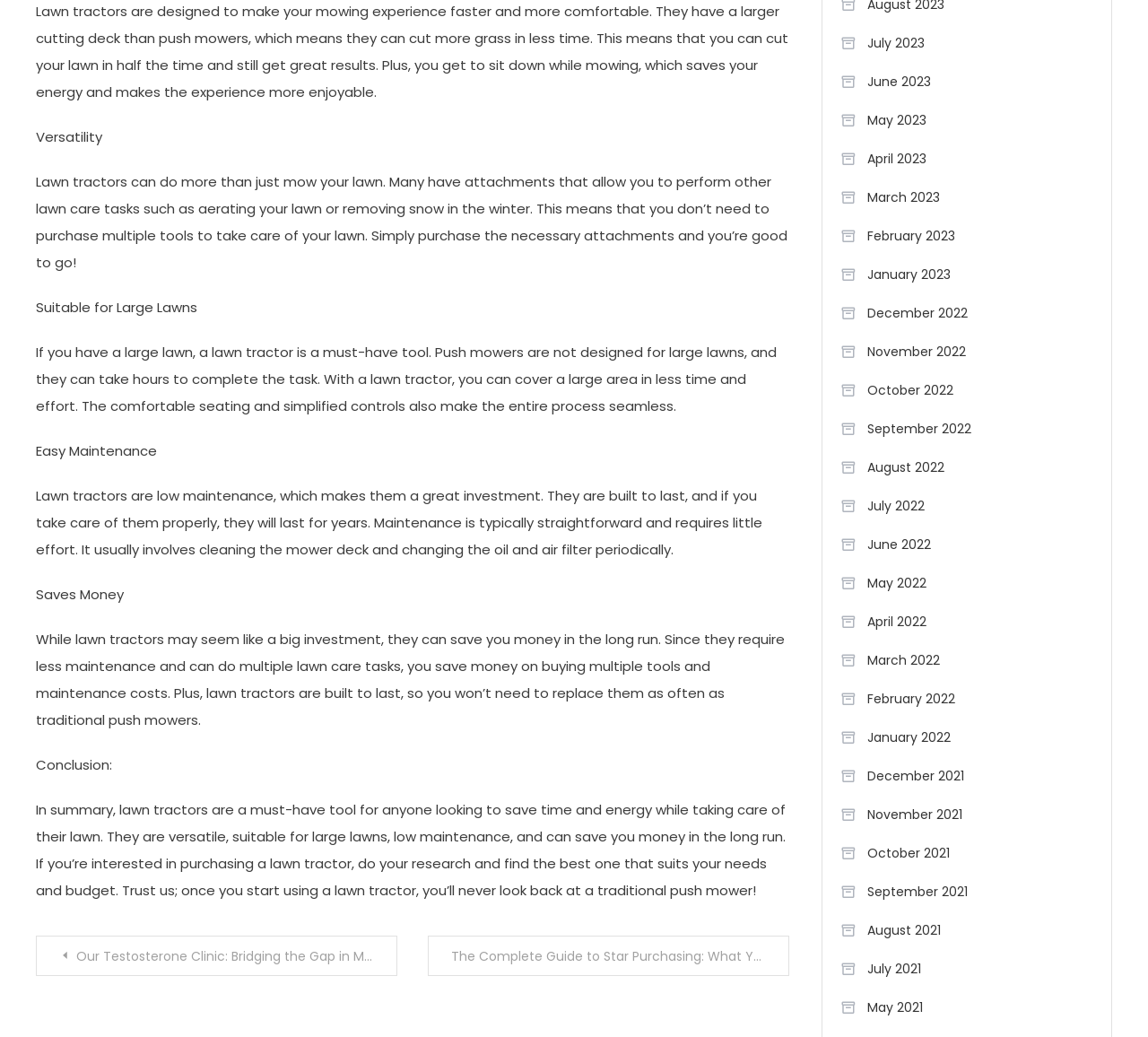Please determine the bounding box coordinates of the element to click in order to execute the following instruction: "Read 'How HandsetExpert Works:'". The coordinates should be four float numbers between 0 and 1, specified as [left, top, right, bottom].

None